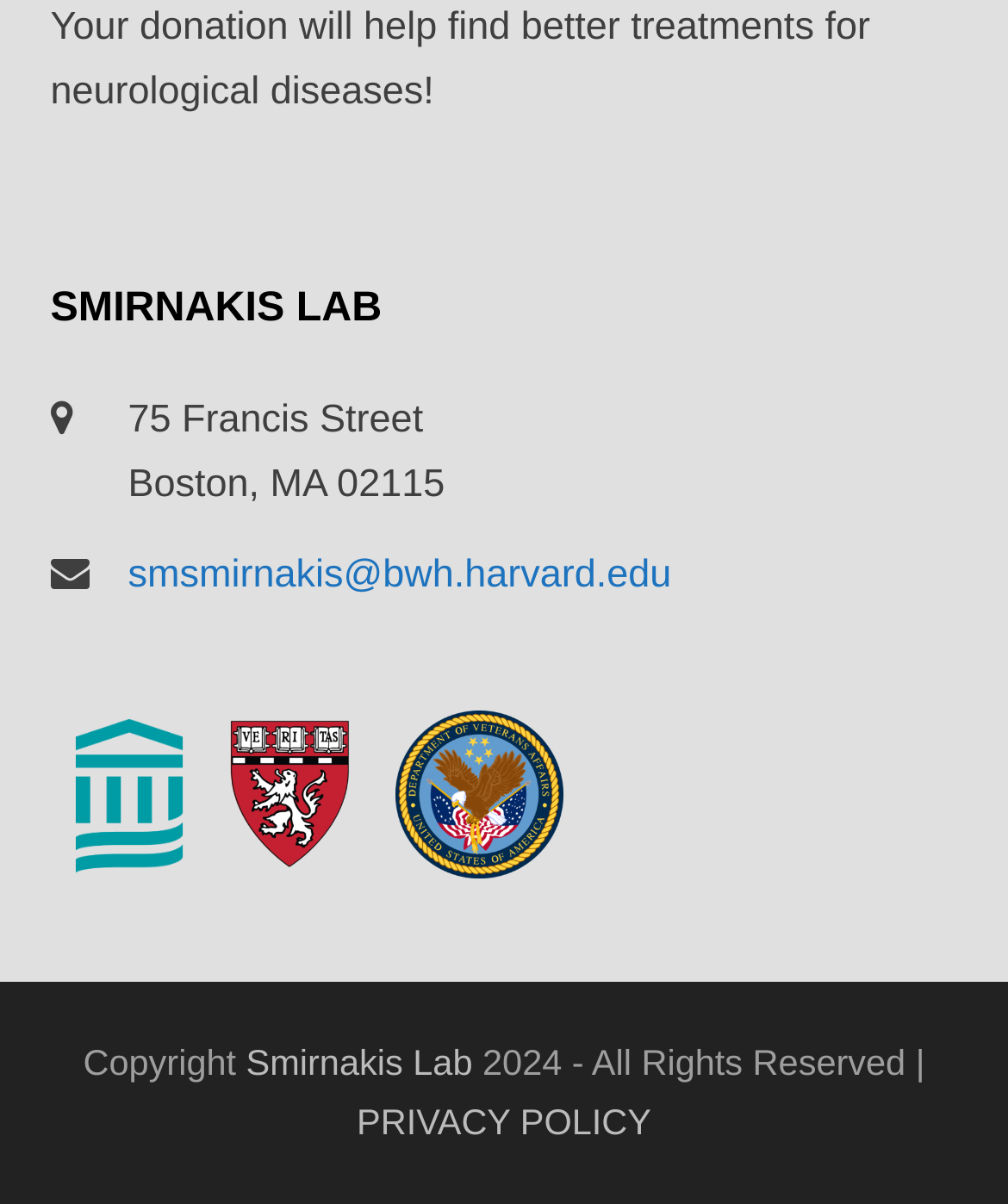Find and provide the bounding box coordinates for the UI element described here: "alt=""". The coordinates should be given as four float numbers between 0 and 1: [left, top, right, bottom].

[0.05, 0.641, 0.204, 0.678]